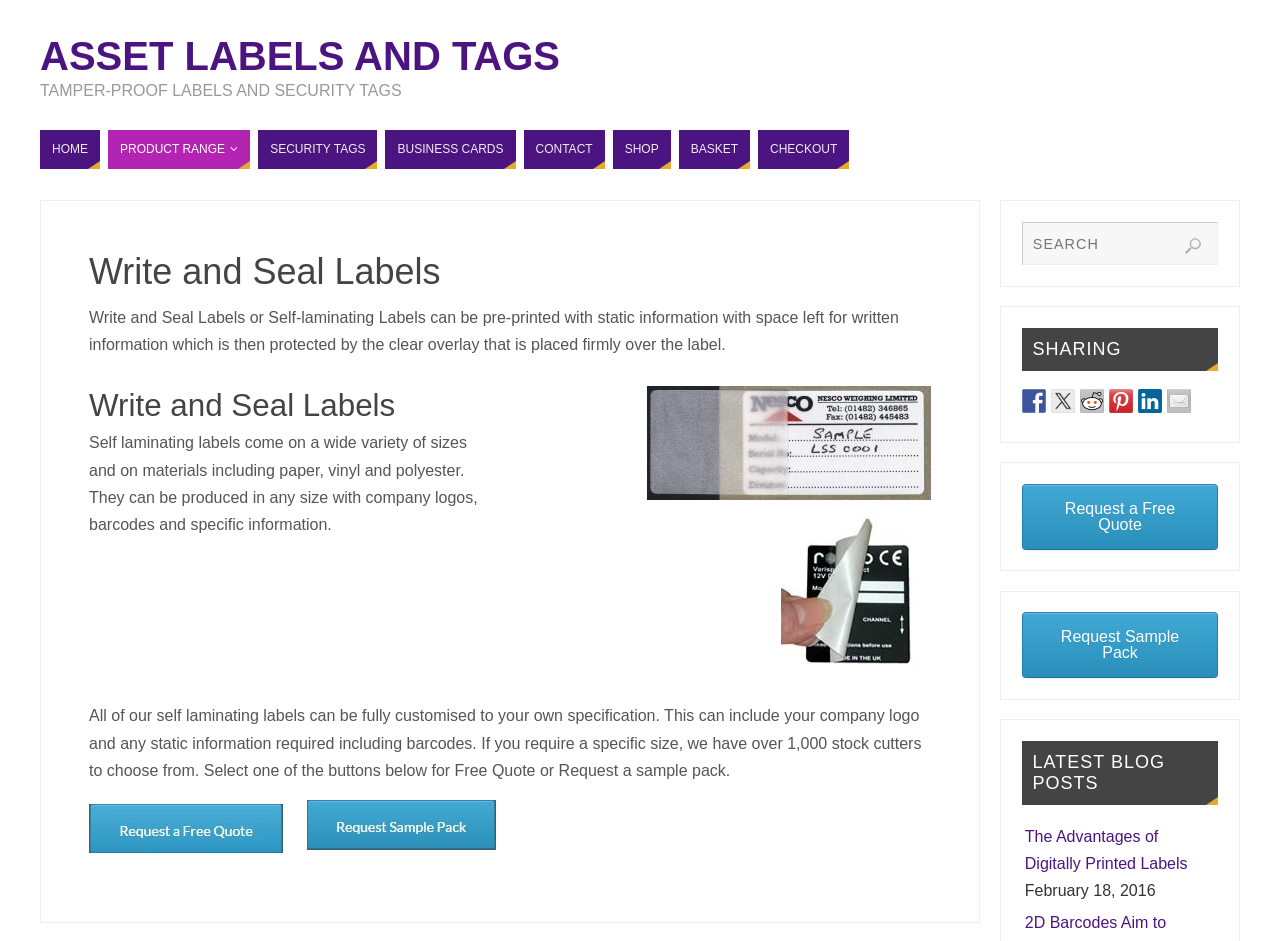Based on the image, please respond to the question with as much detail as possible:
How many social media platforms are listed for sharing?

I counted the number of social media links listed under the 'SHARING' heading, which includes Facebook, Twitter, Reddit, Pinterest, LinkedIn, and Mail, totaling 6 platforms.